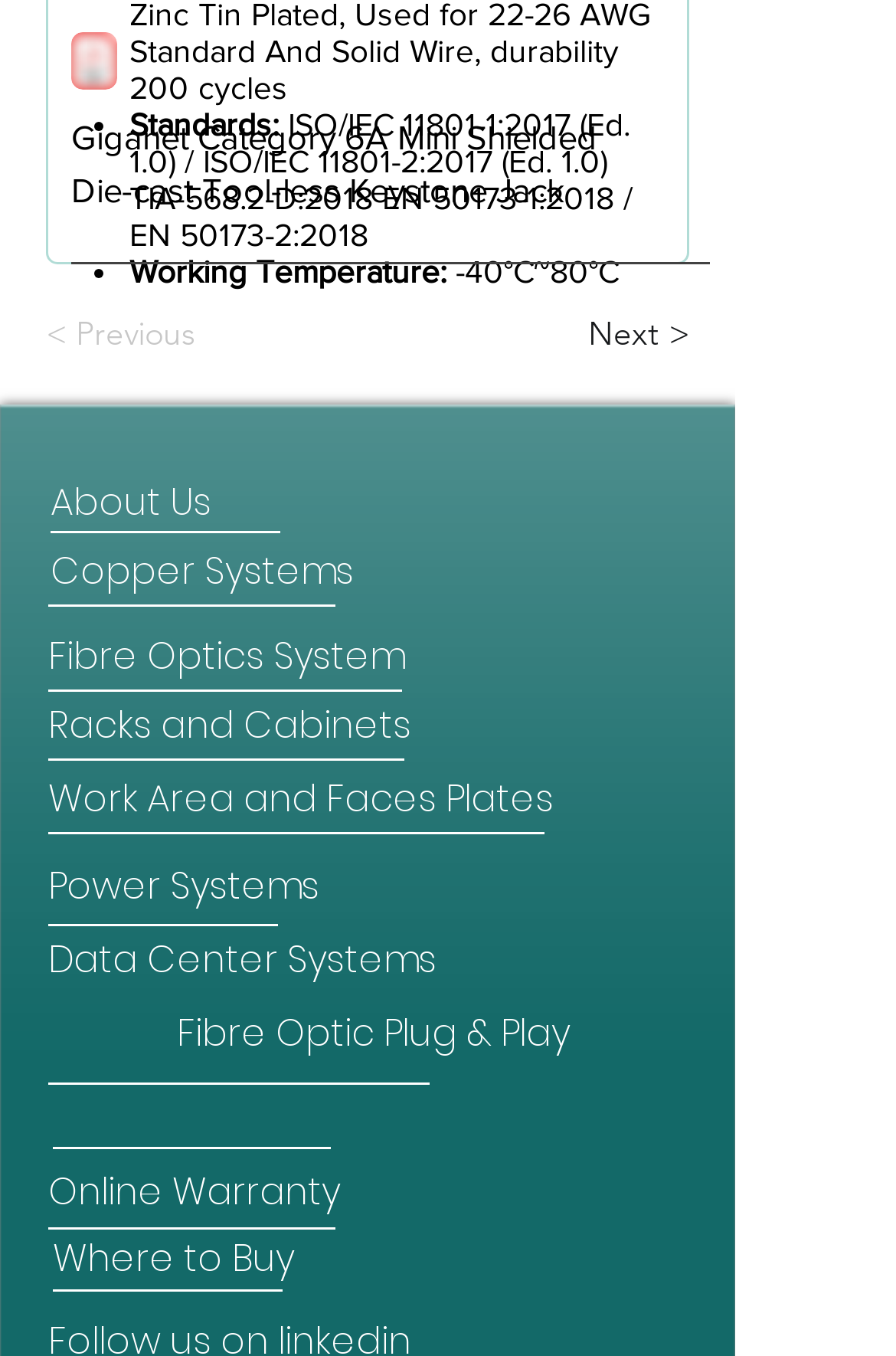Please give a succinct answer using a single word or phrase:
What is the product name?

Giganet Category 6A Mini Shielded Die-cast Tool-less Keystone Jack